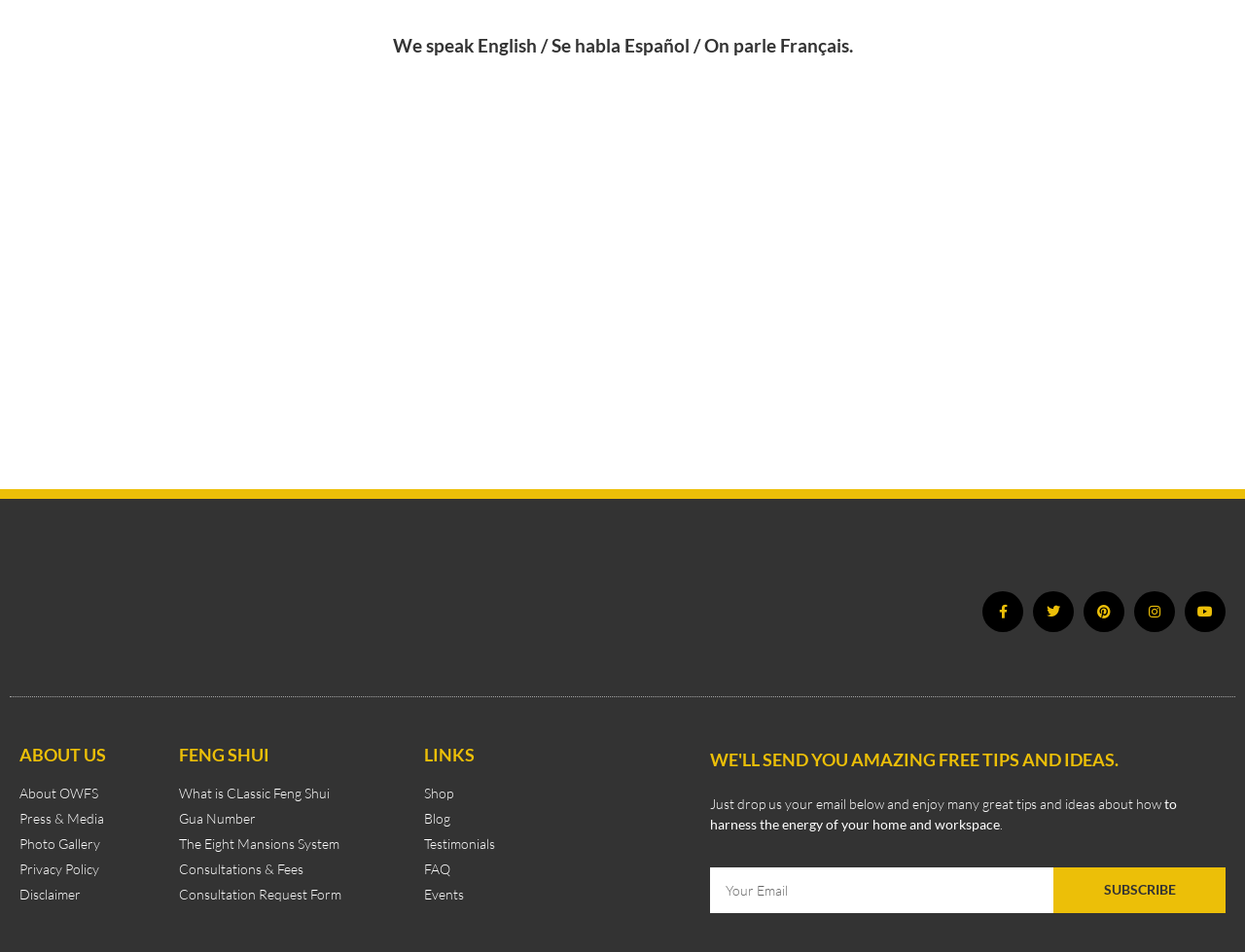Please provide a detailed answer to the question below based on the screenshot: 
What is the call-to-action at the bottom of the webpage?

The button at the bottom of the webpage reads 'SUBSCRIBE', indicating that the call-to-action is to subscribe to a newsletter or mailing list.